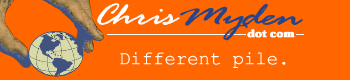Respond with a single word or phrase:
What does the phrase 'Different pile' suggest?

Unique angle